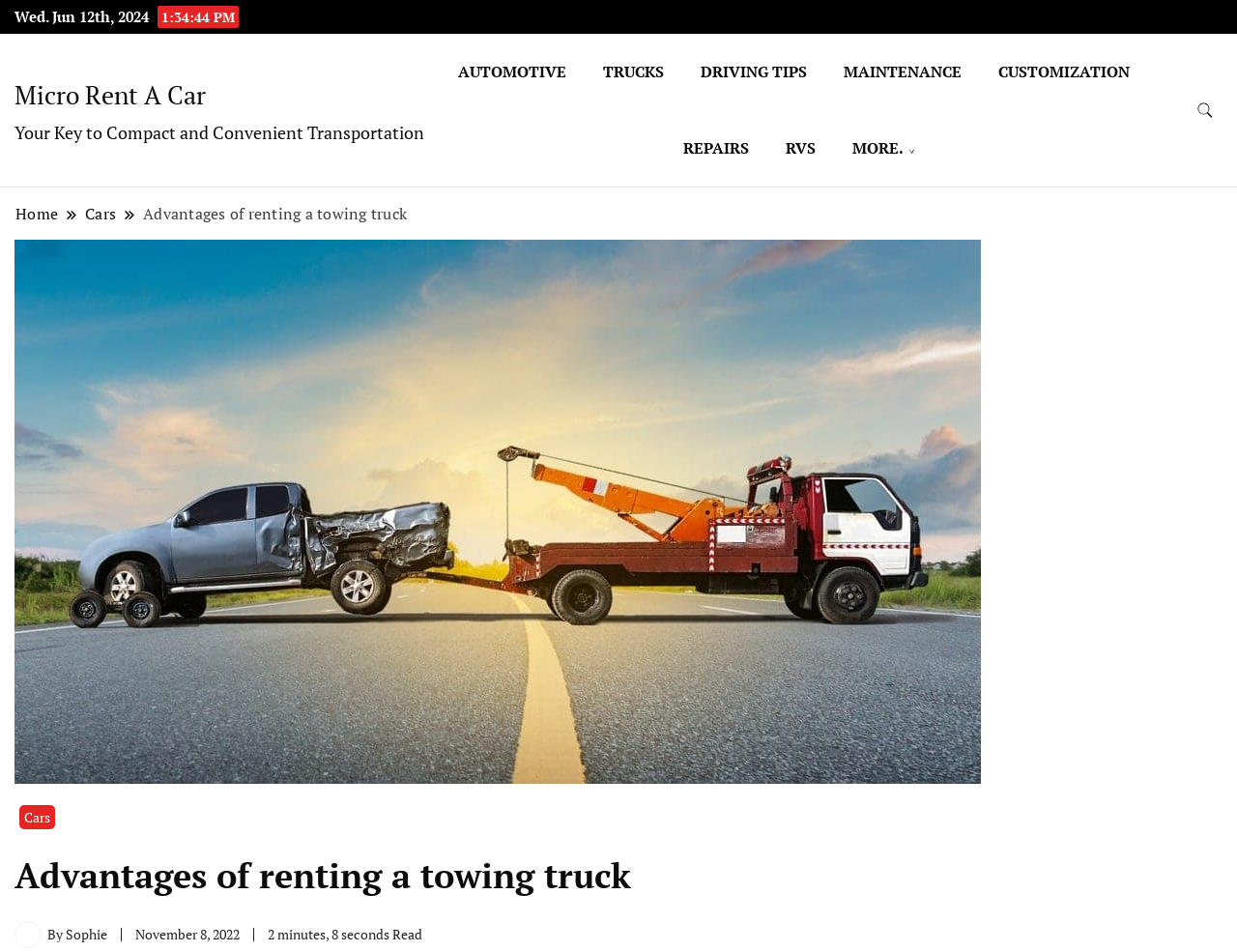Find the bounding box coordinates for the area that should be clicked to accomplish the instruction: "View cars".

[0.068, 0.213, 0.095, 0.237]